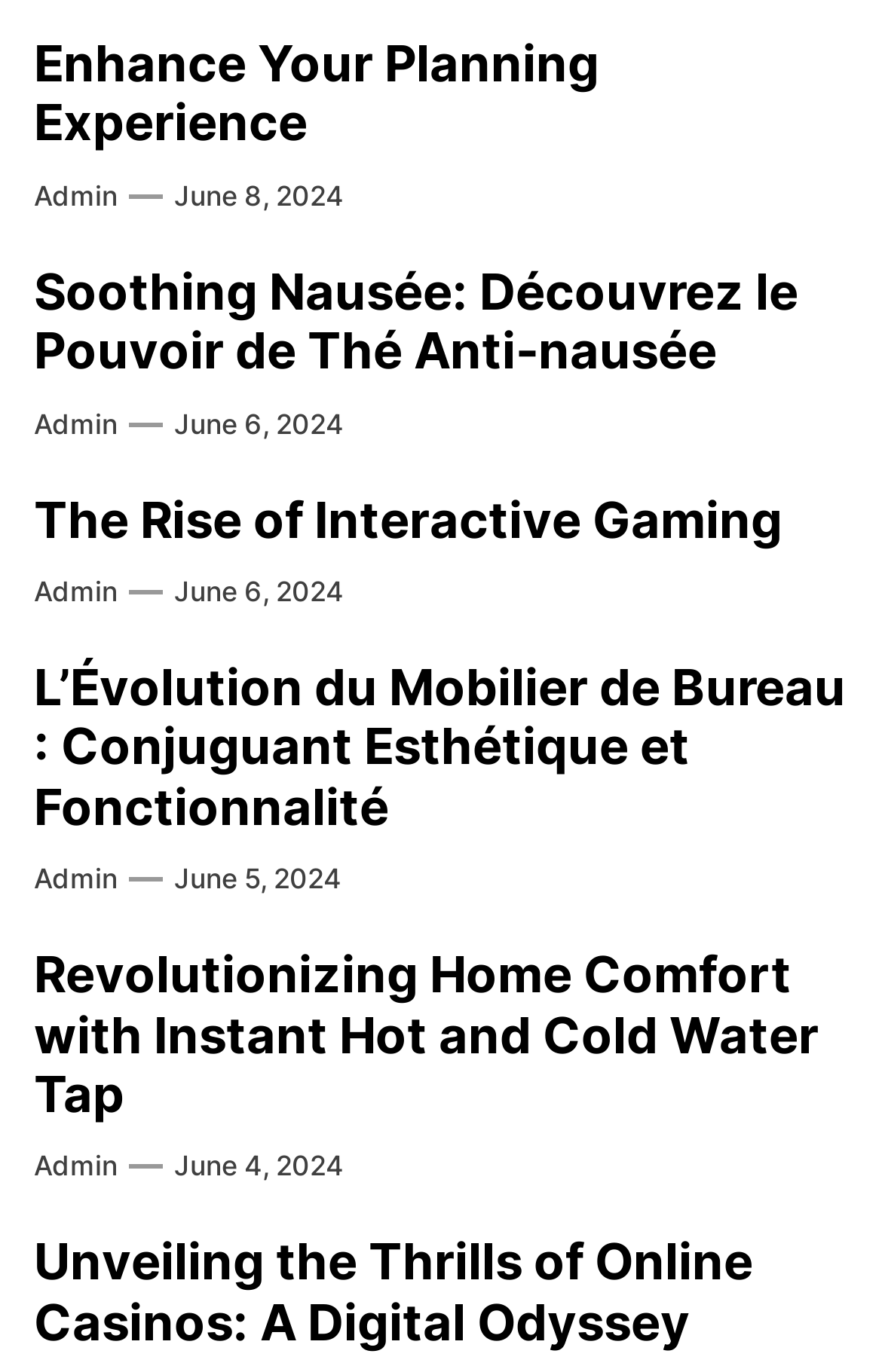What is the username of the author of all articles?
Use the information from the image to give a detailed answer to the question.

I found the username by looking at the link elements [652], [656], [660], [664], and [668] which are all children of the article elements and have the text 'Admin'. This suggests that the author of all articles is 'Admin'.